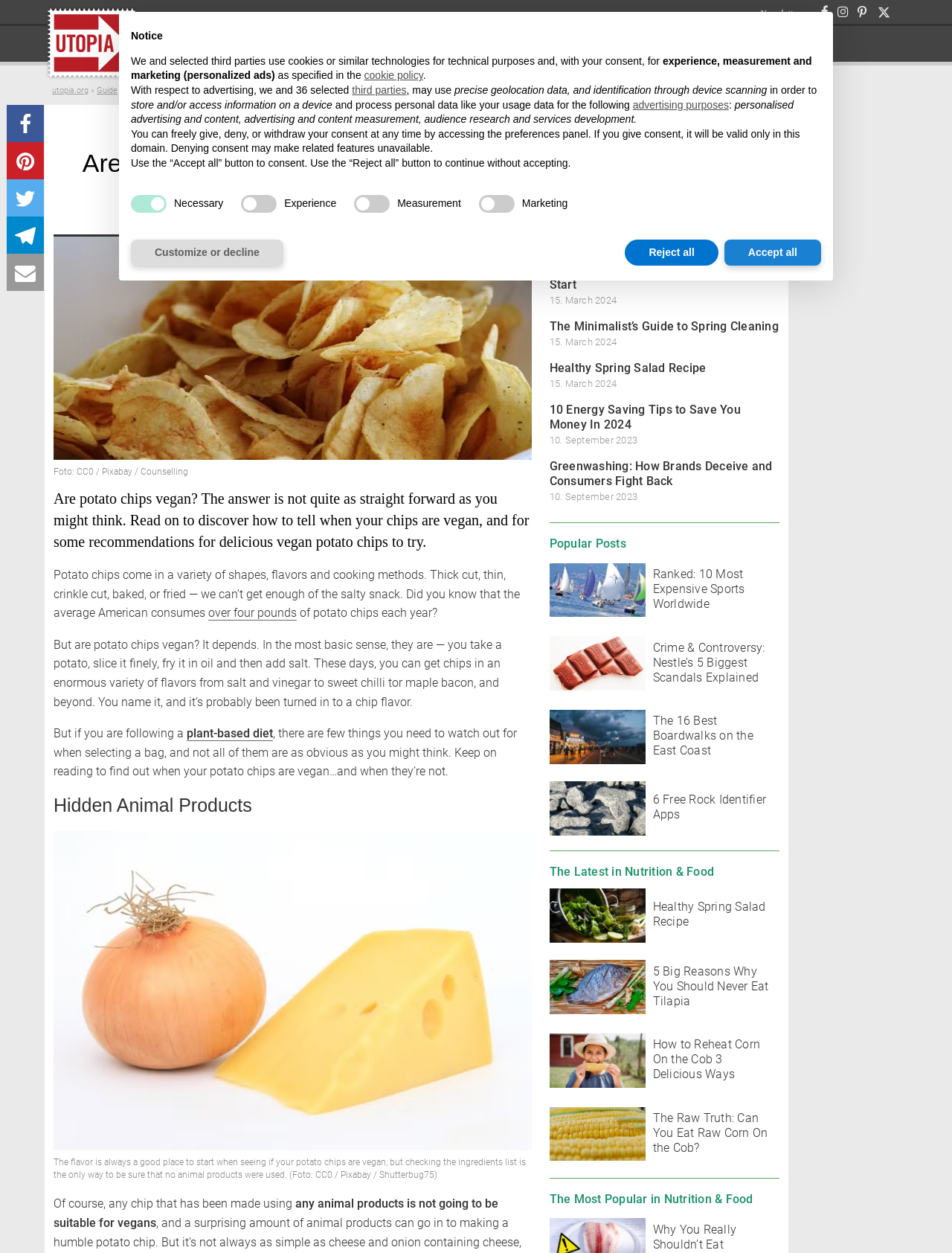Based on the element description "Reject all", predict the bounding box coordinates of the UI element.

[0.657, 0.191, 0.755, 0.212]